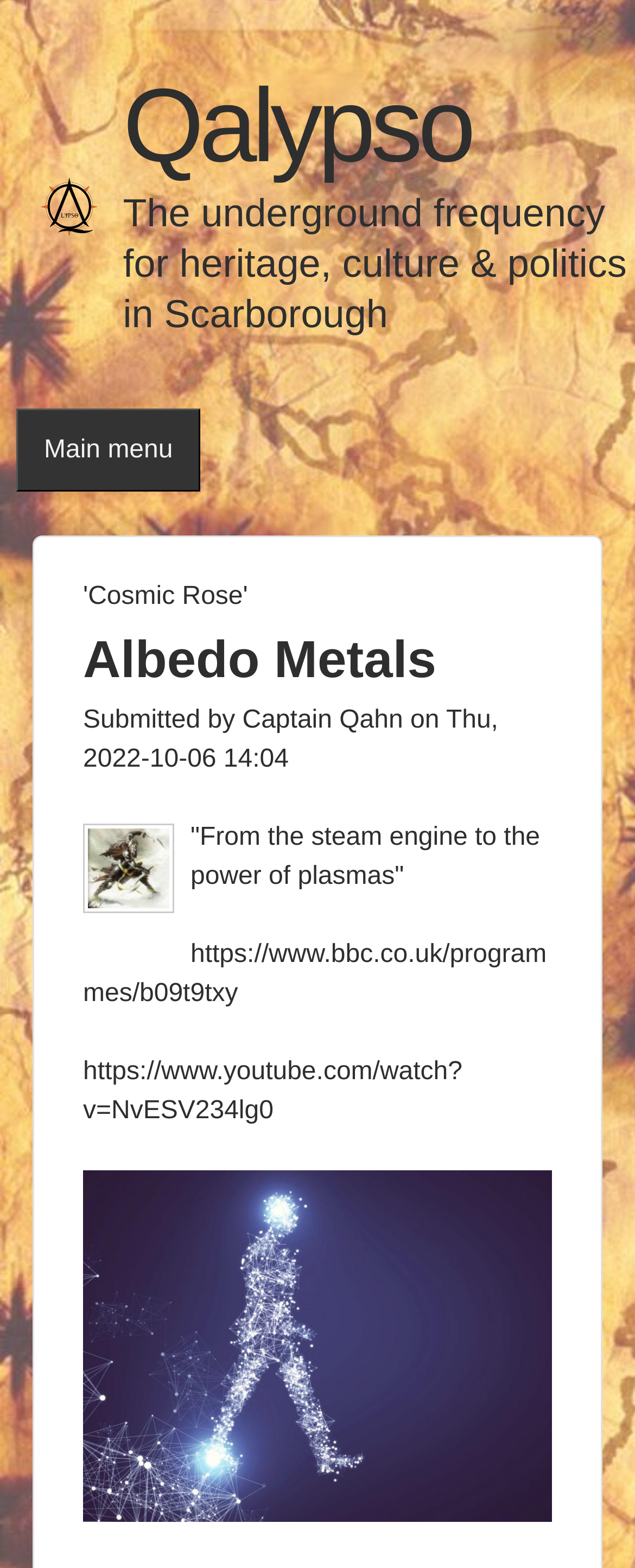What is the topic of the article?
Give a one-word or short-phrase answer derived from the screenshot.

Heritage, culture & politics in Scarborough